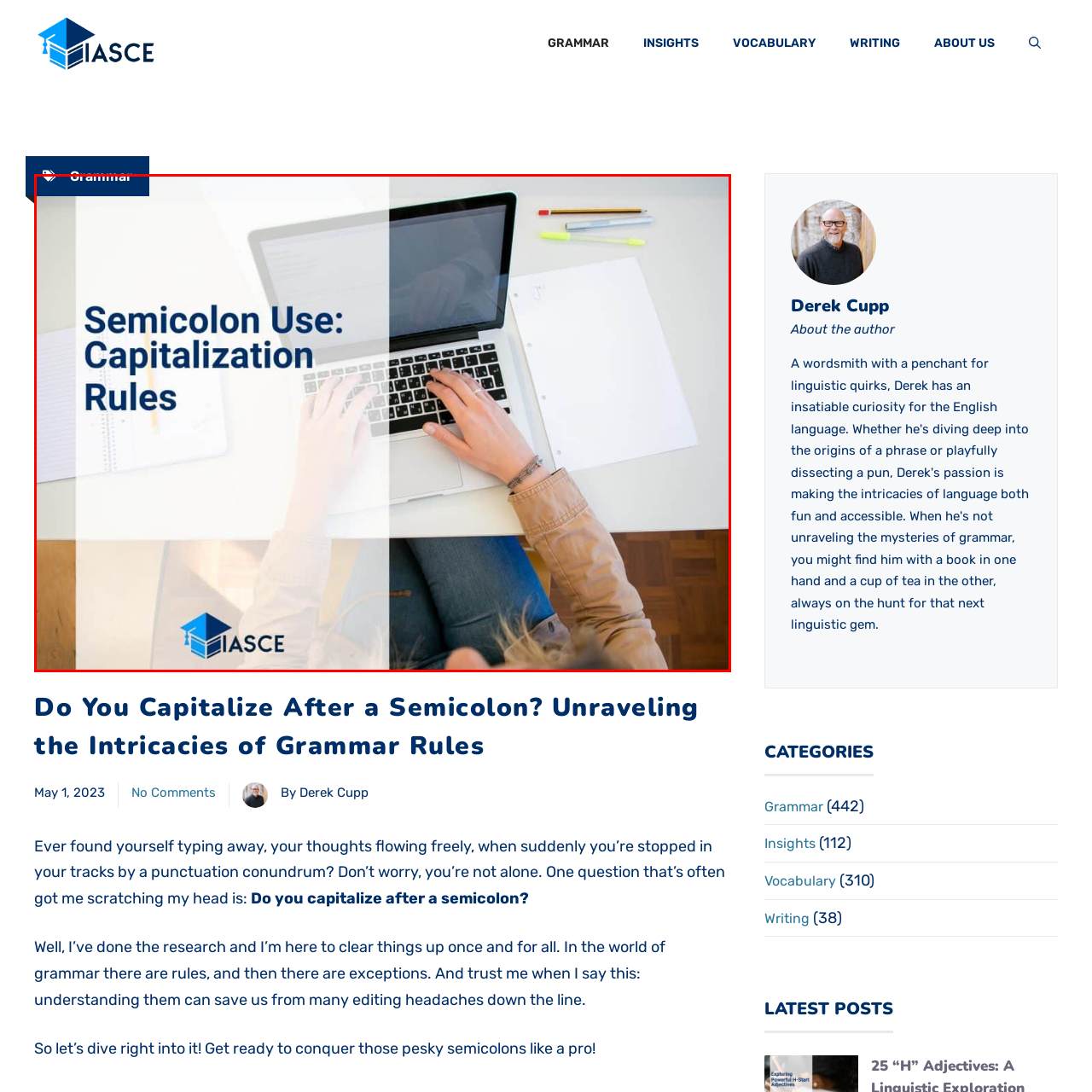Offer a detailed caption for the image that is surrounded by the red border.

The image titled "Semicolon Use: Capitalization Rules" features a close-up view of a laptop and a person's hands typing on the keyboard, signifying an engaged writing process. The person's wrist is adorned with a bracelet, adding a personal touch. Surrounding the laptop are various writing tools, including a colorful set of pens and a stack of blank sheets, which emphasize the academic theme. The overlay text highlights a focus on grammar rules, specifically addressing the use of semicolons and capitalization. The logo of IASCE is prominently displayed at the bottom, reinforcing the educational context of the image. The overall composition conveys a modern approach to learning and highlights the intricate nature of grammar.